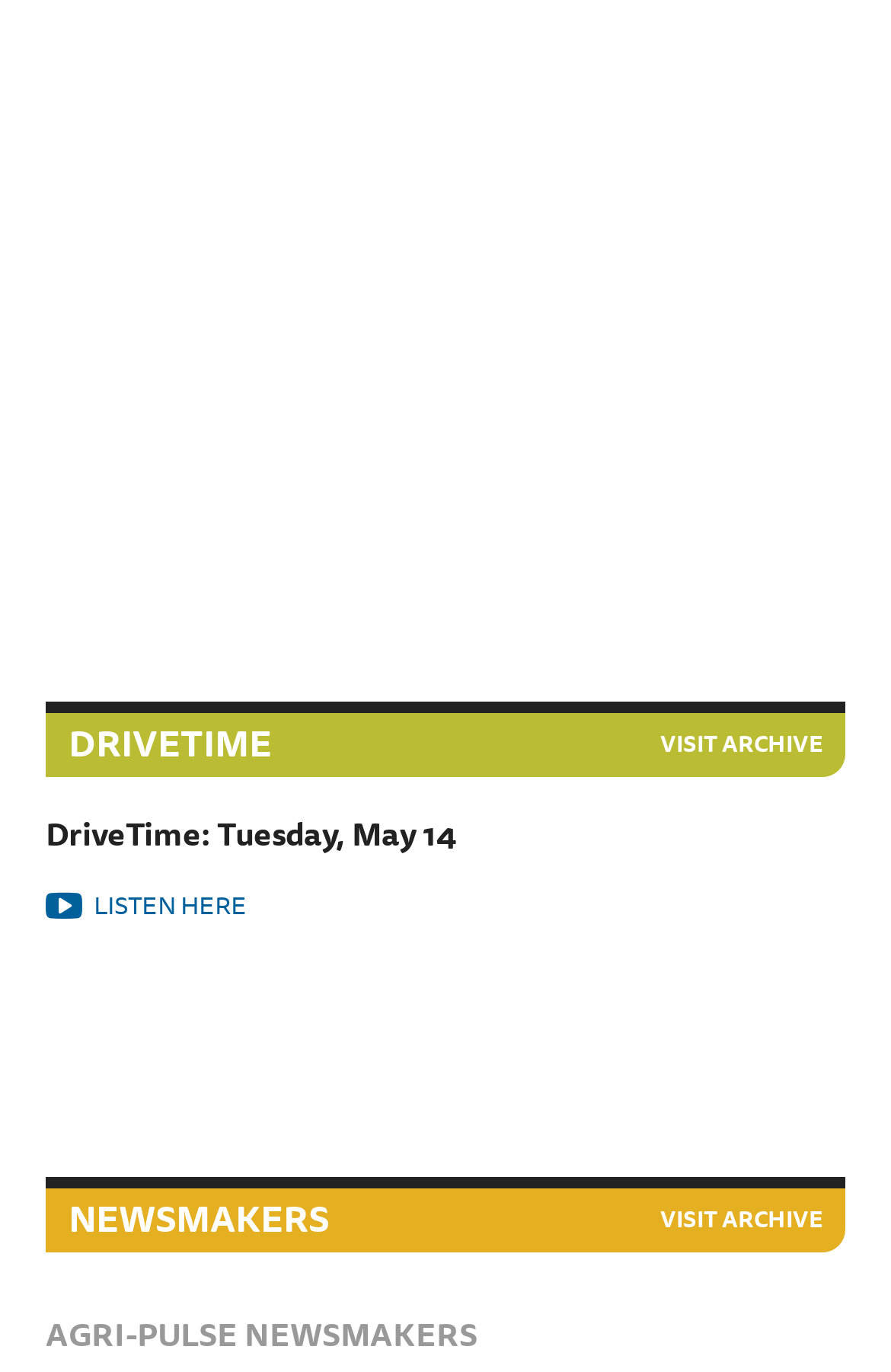How many links are available under DriveTime?
Refer to the image and provide a one-word or short phrase answer.

2